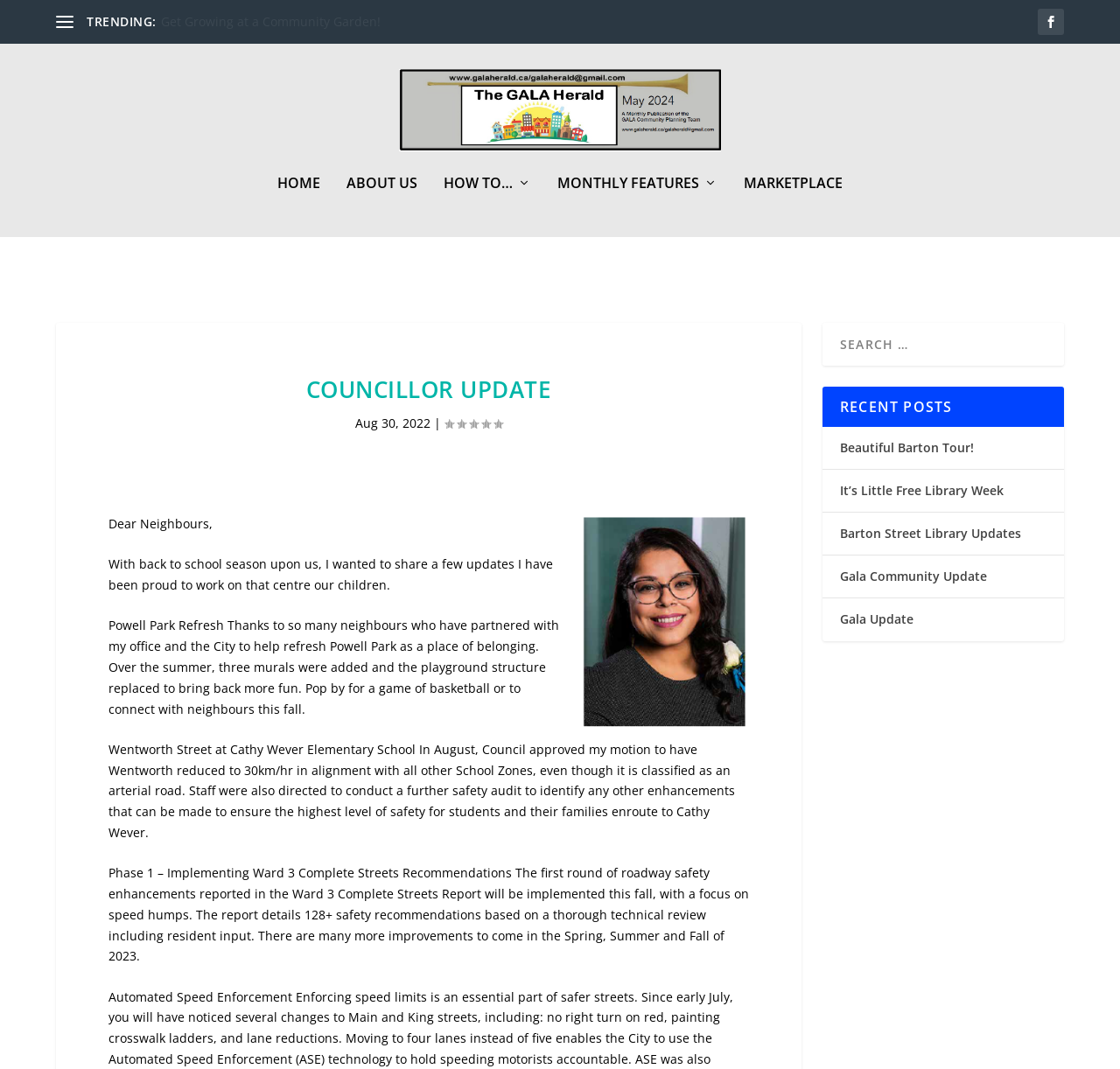Find the bounding box coordinates of the element's region that should be clicked in order to follow the given instruction: "Click on the 'Get Growing at a Community Garden!' link". The coordinates should consist of four float numbers between 0 and 1, i.e., [left, top, right, bottom].

[0.143, 0.012, 0.339, 0.028]